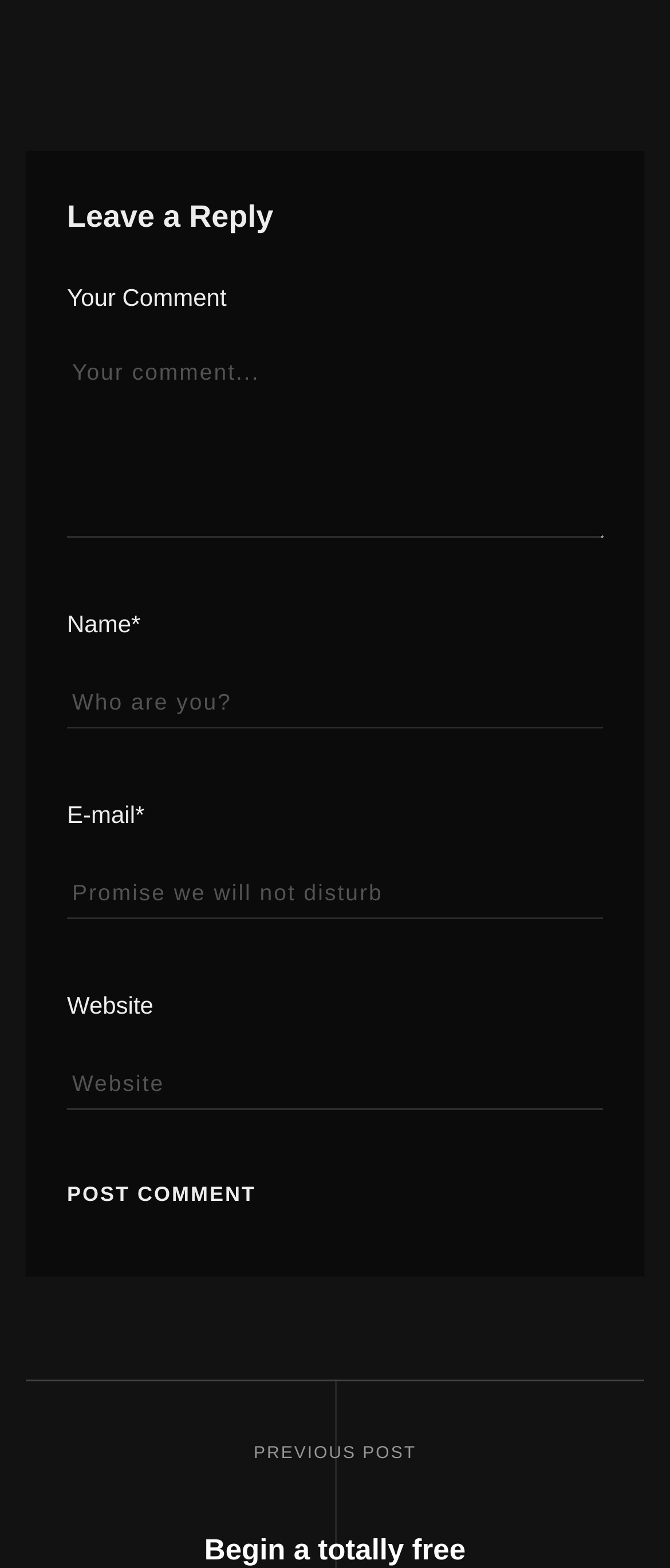Provide the bounding box coordinates of the UI element that matches the description: "name="submit" value="Post Comment"".

[0.1, 0.751, 0.382, 0.771]